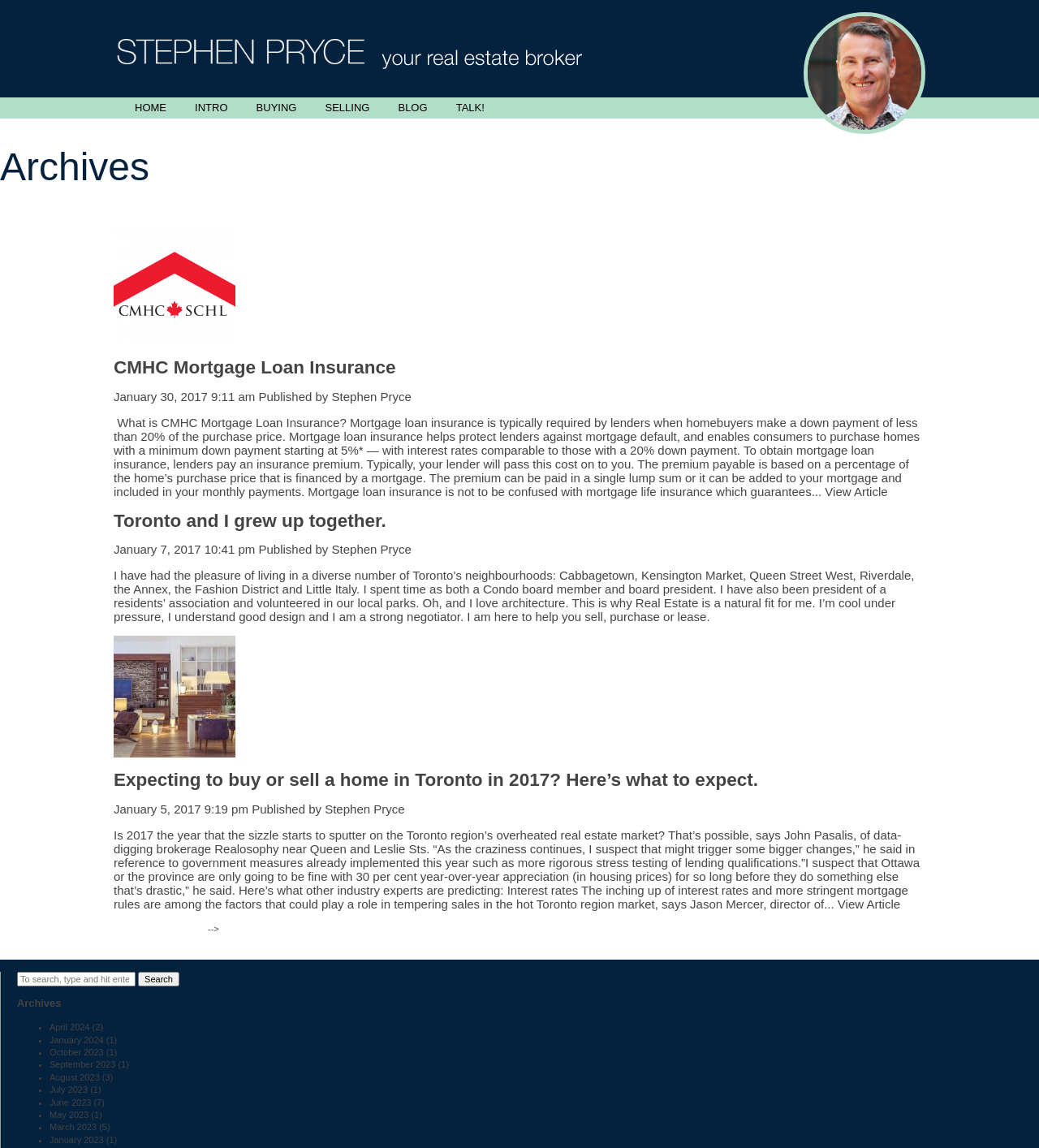What is the date of the latest article?
Please provide a comprehensive answer based on the contents of the image.

I looked at the first article element [25] and found a StaticText element [49] with the text 'January 30, 2017 9:11 am', which indicates the date of the latest article.